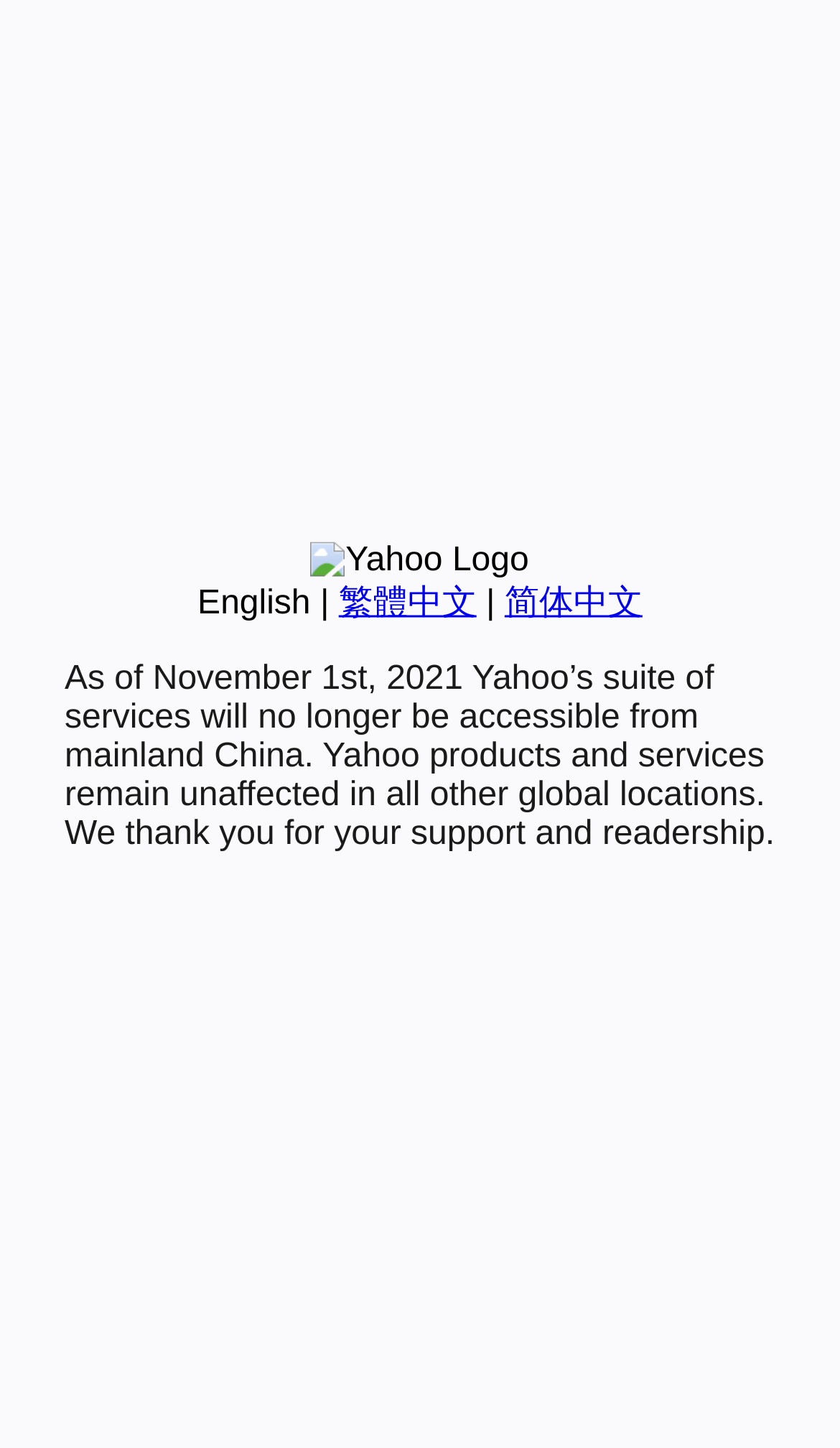Please find the bounding box for the following UI element description. Provide the coordinates in (top-left x, top-left y, bottom-right x, bottom-right y) format, with values between 0 and 1: 繁體中文

[0.403, 0.404, 0.567, 0.429]